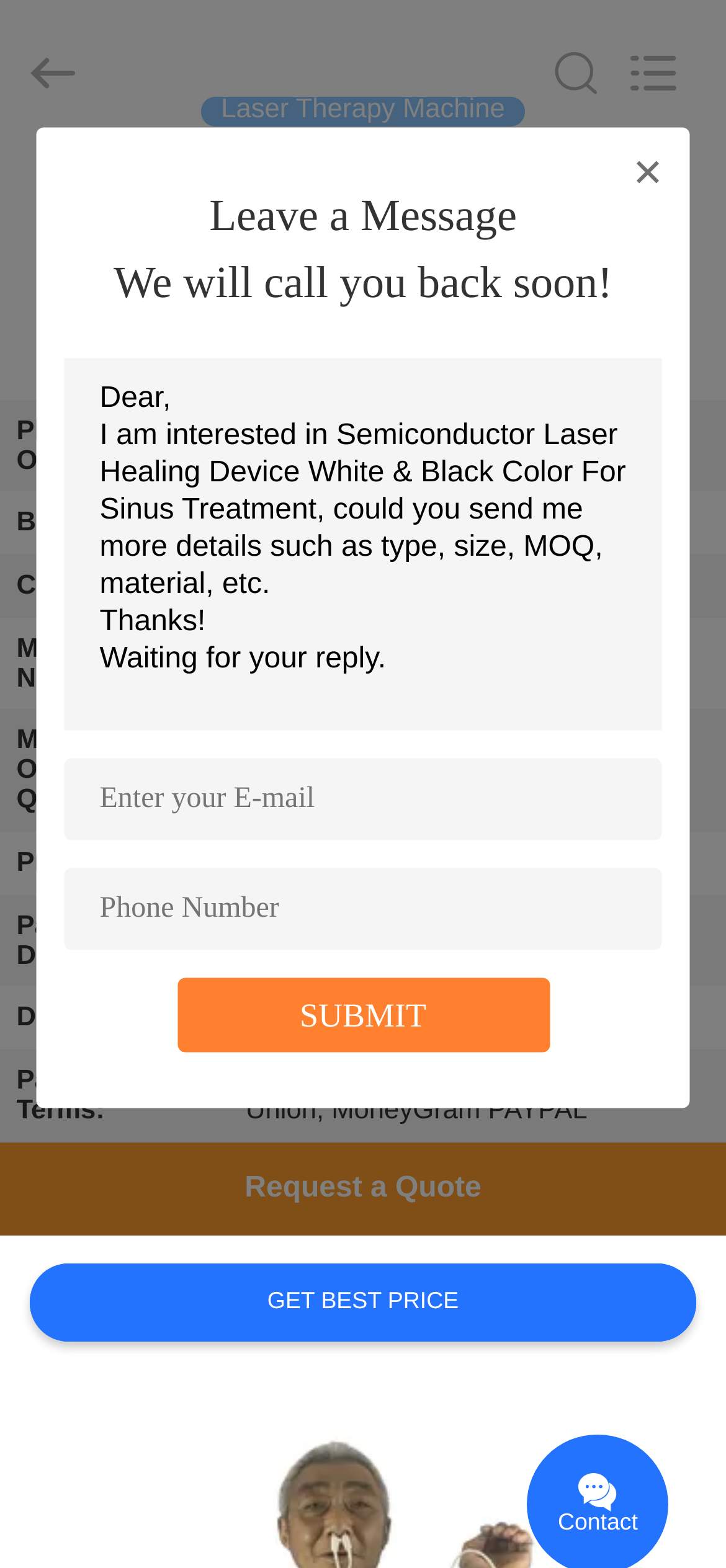Please provide a brief answer to the question using only one word or phrase: 
What is the product name?

Semiconductor Laser Healing Device